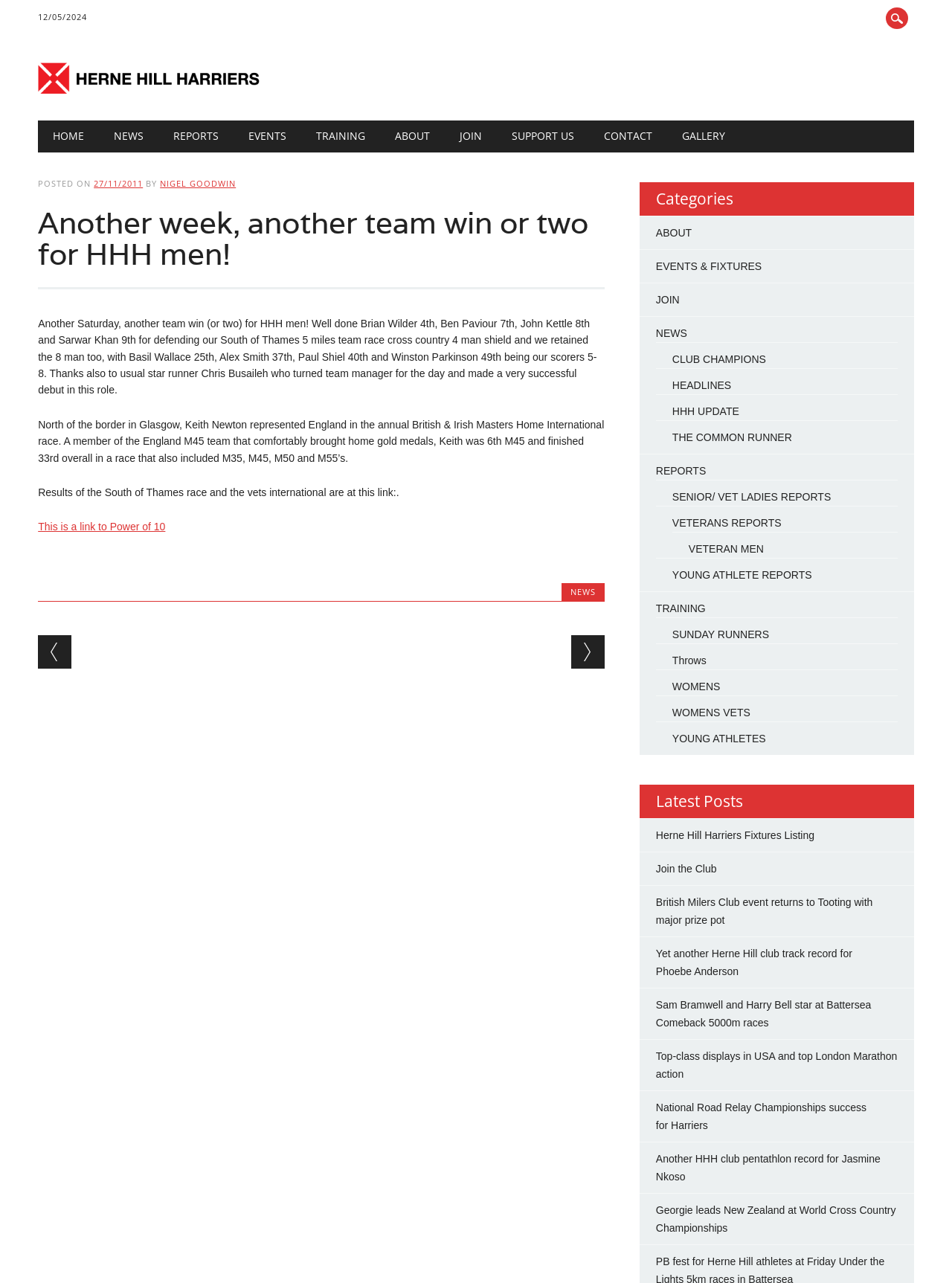Please provide a comprehensive response to the question based on the details in the image: What is the name of the team that won the South of Thames 5 miles team race cross country 4 man shield?

The article mentions that the HHH men's team won the South of Thames 5 miles team race cross country 4 man shield, with Brian Wilder, Ben Paviour, John Kettle, and Sarwar Khan being the scorers.